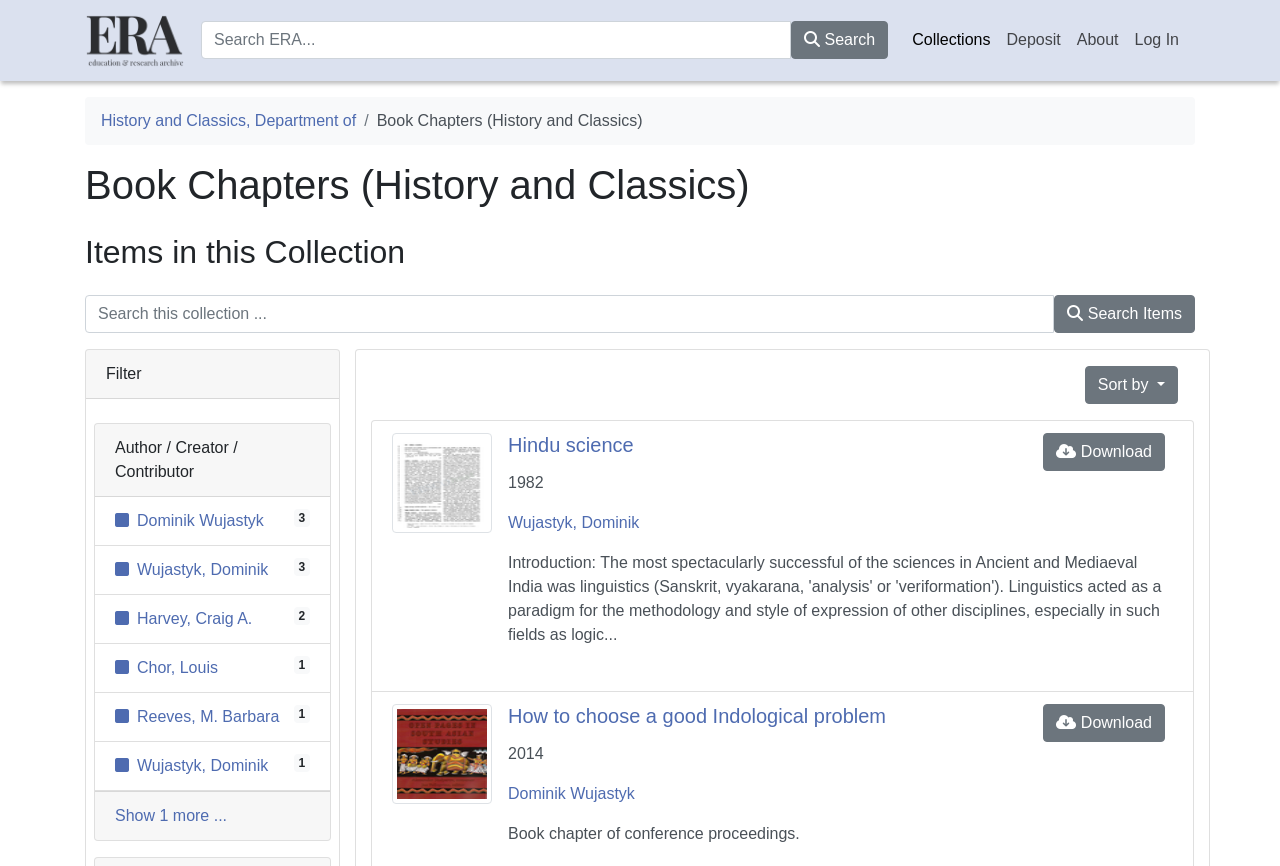What is the name of the department associated with this collection?
Identify the answer in the screenshot and reply with a single word or phrase.

History and Classics